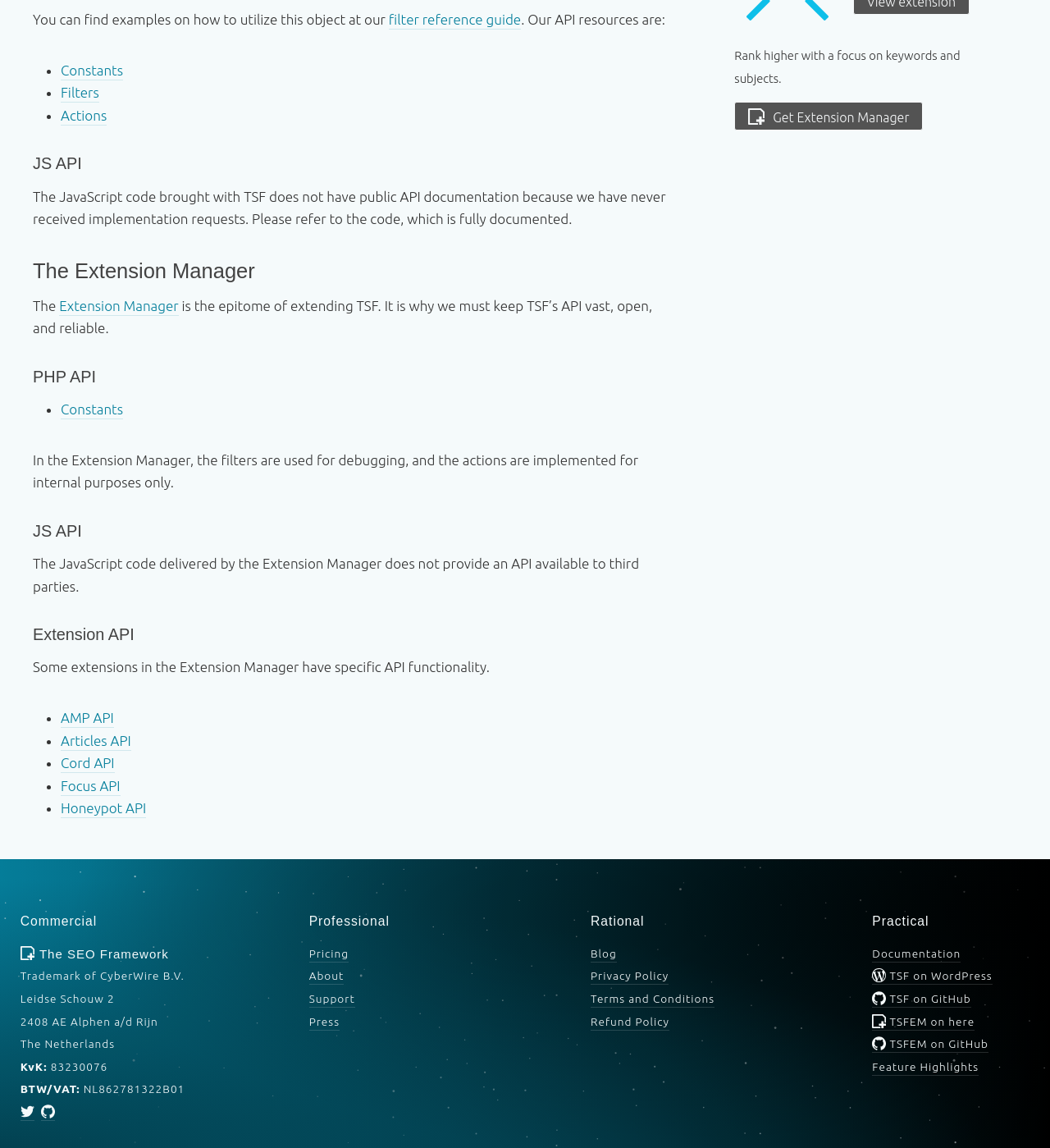Using the format (top-left x, top-left y, bottom-right x, bottom-right y), and given the element description, identify the bounding box coordinates within the screenshot: AMP API

[0.058, 0.618, 0.108, 0.632]